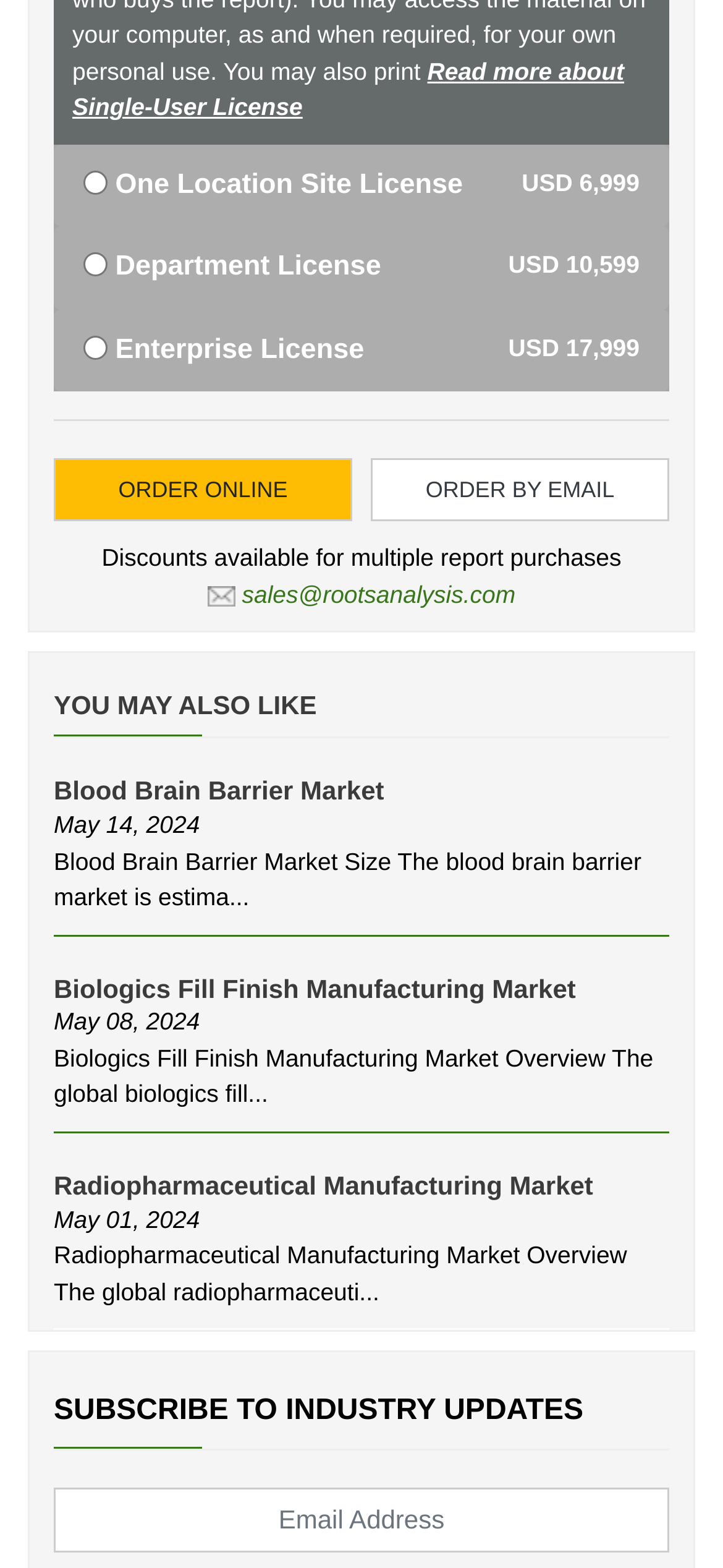Could you locate the bounding box coordinates for the section that should be clicked to accomplish this task: "Explore recommended product Fish Collagen Granule Good Solubility".

None